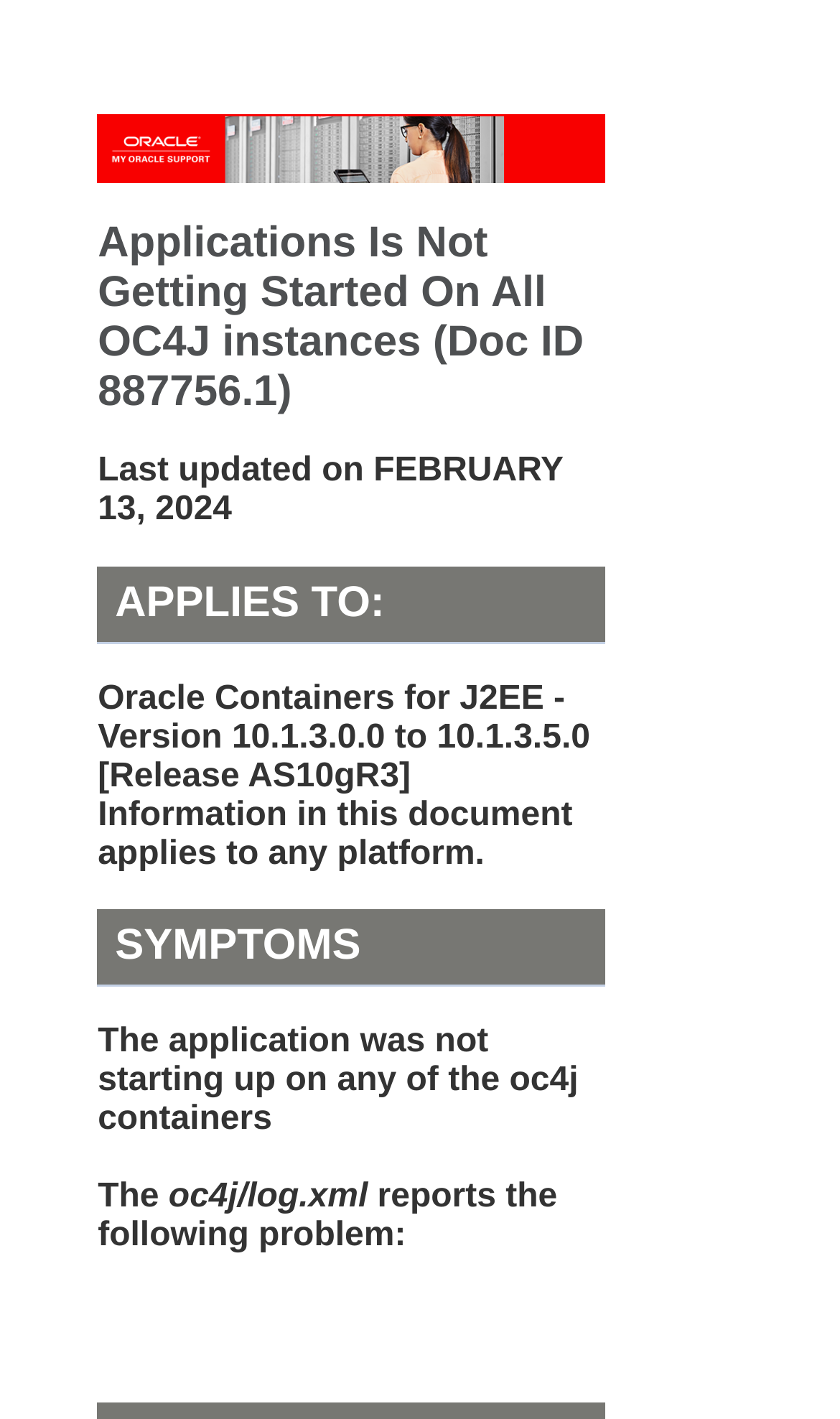Reply to the question with a single word or phrase:
What is the release version of Oracle Containers for J2EE?

10.1.3.0.0 to 10.1.3.5.0